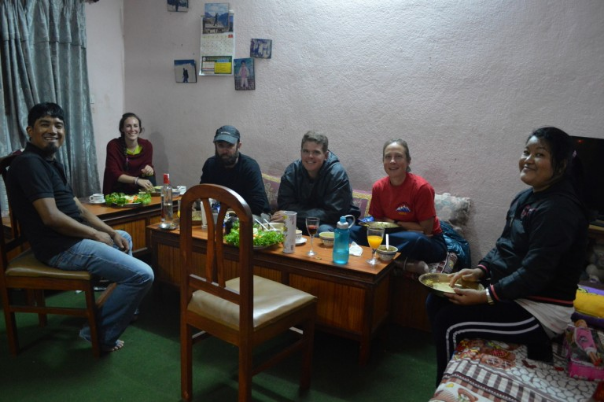Please give a one-word or short phrase response to the following question: 
What is the atmosphere of the room?

Cozy